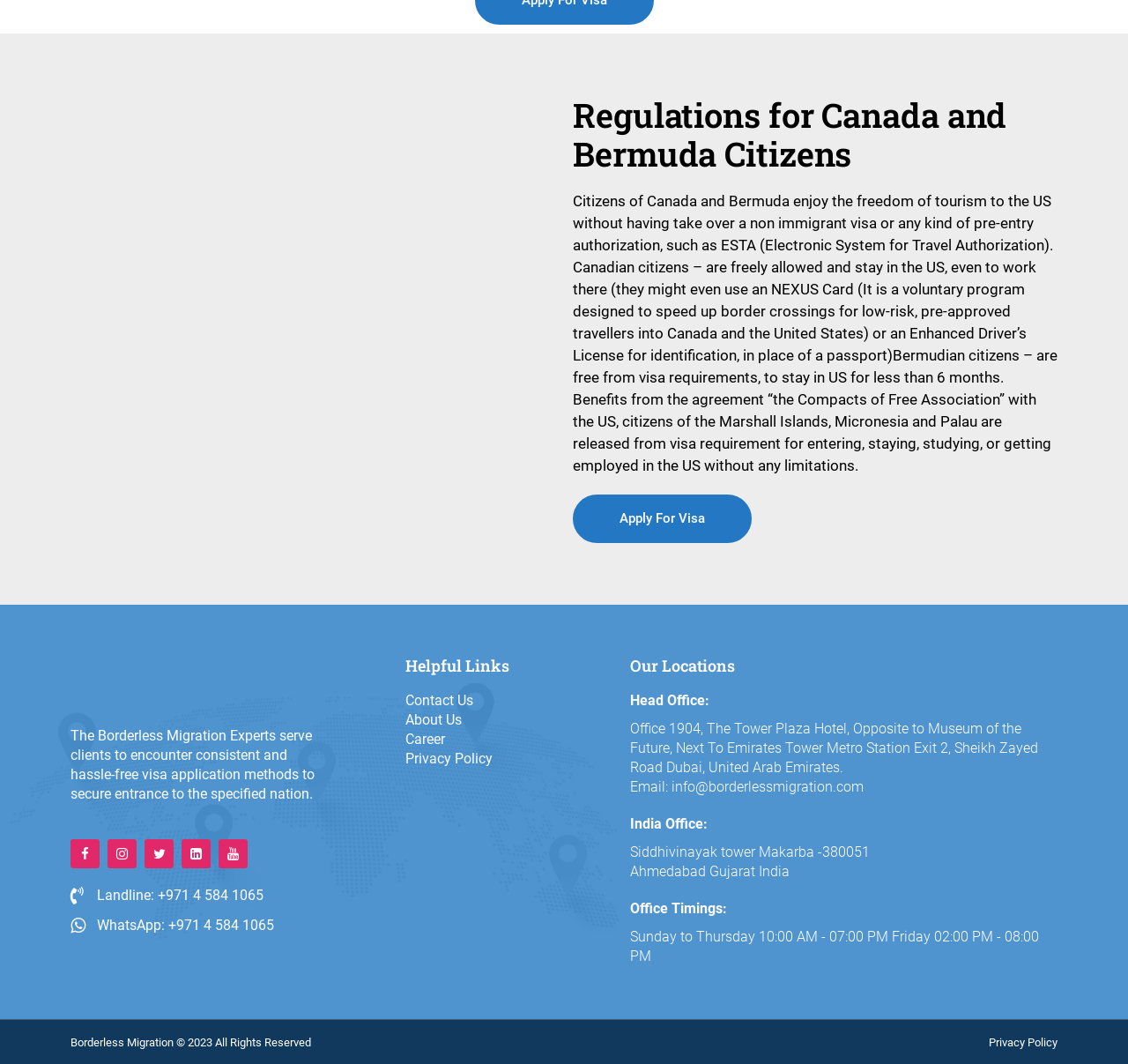What is the email address for the Dubai office?
Look at the screenshot and respond with a single word or phrase.

info@borderlessmigration.com